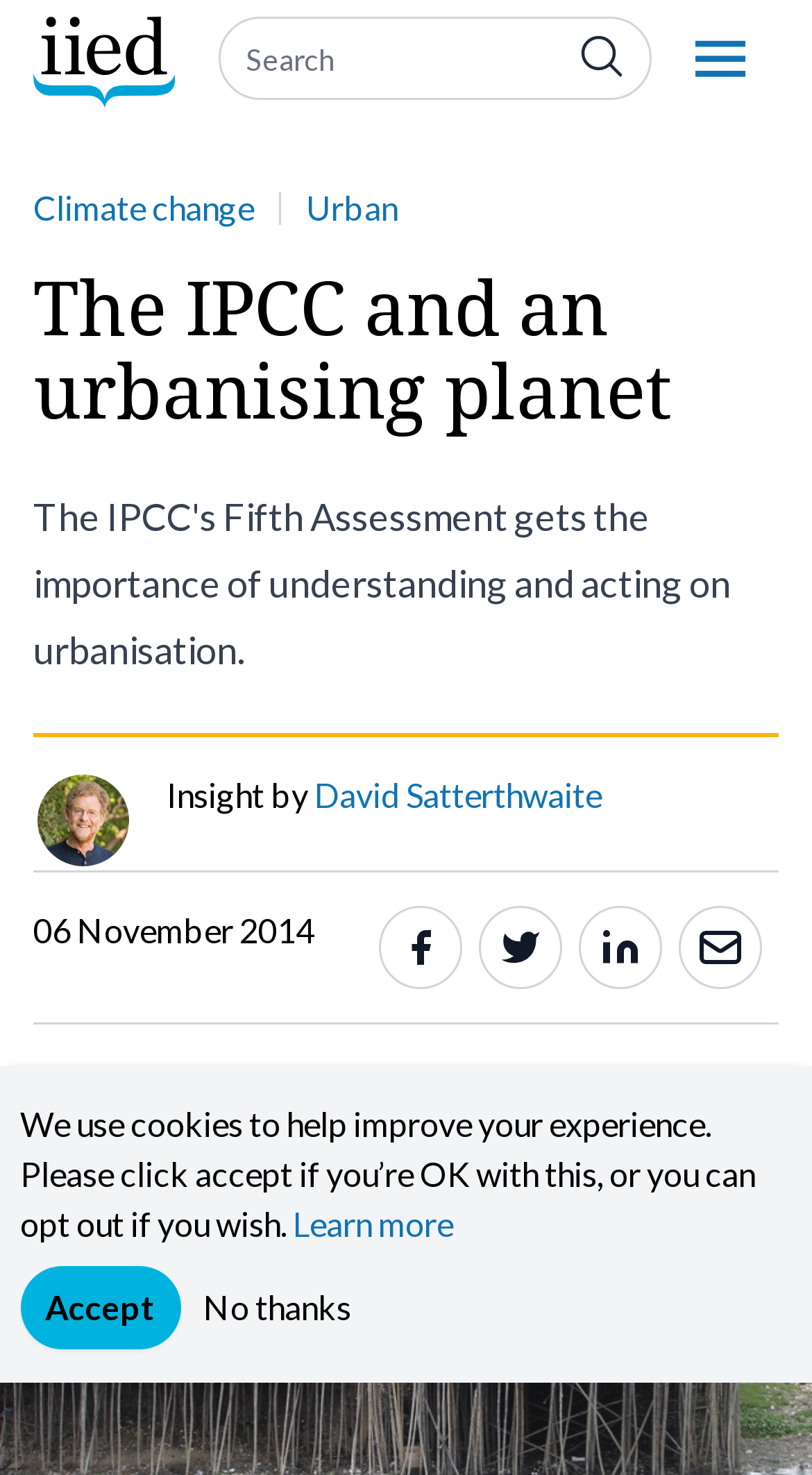What is the theme of the navigation menu?
Using the image, provide a detailed and thorough answer to the question.

I found the theme of the navigation menu by looking at the text inside the navigation element, which says 'themes'.